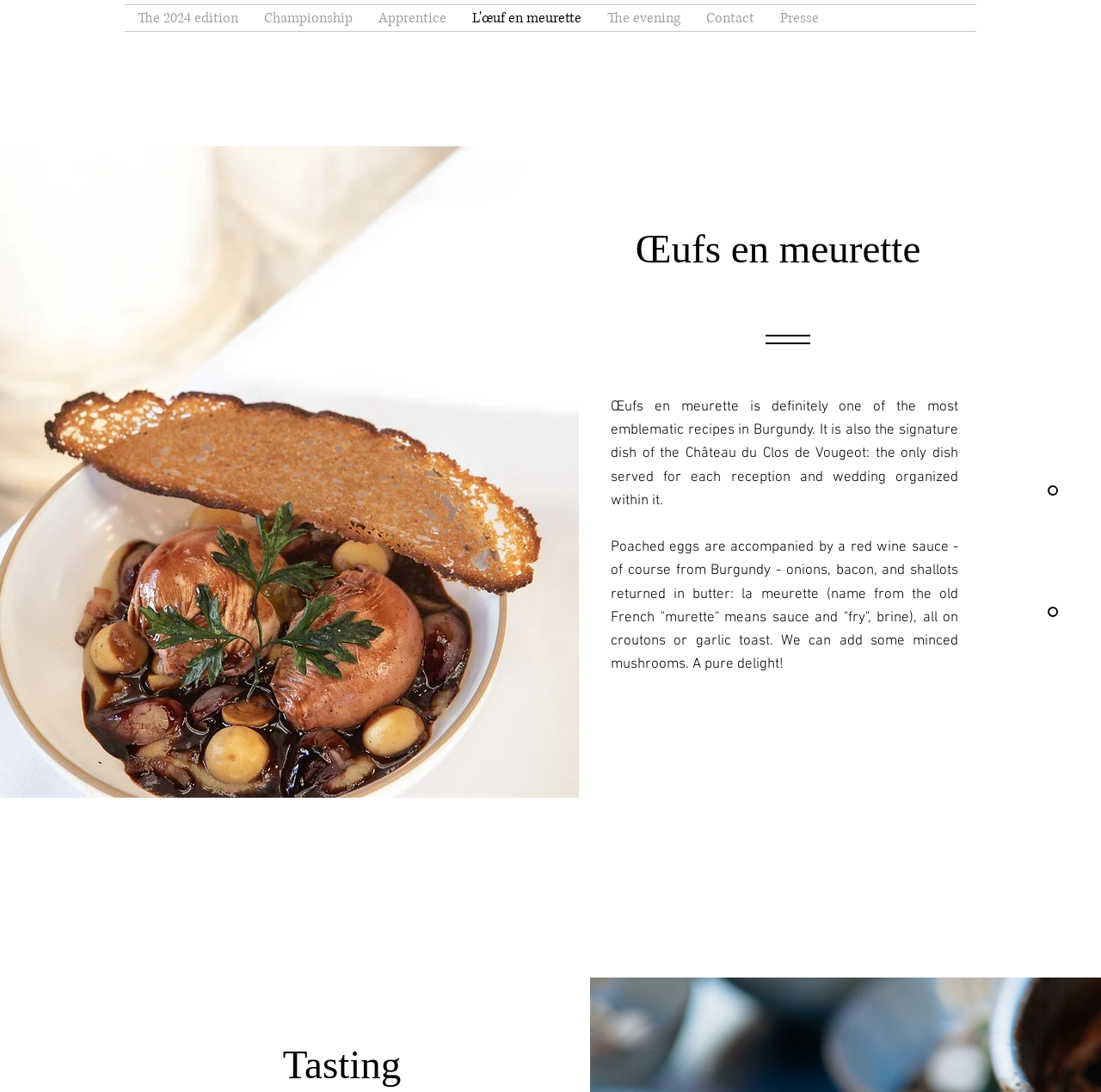What is the main ingredient of the dish?
Please elaborate on the answer to the question with detailed information.

The text describes the dish as 'Poached eggs are accompanied by a red wine sauce...' which indicates that eggs are the main ingredient of the dish.